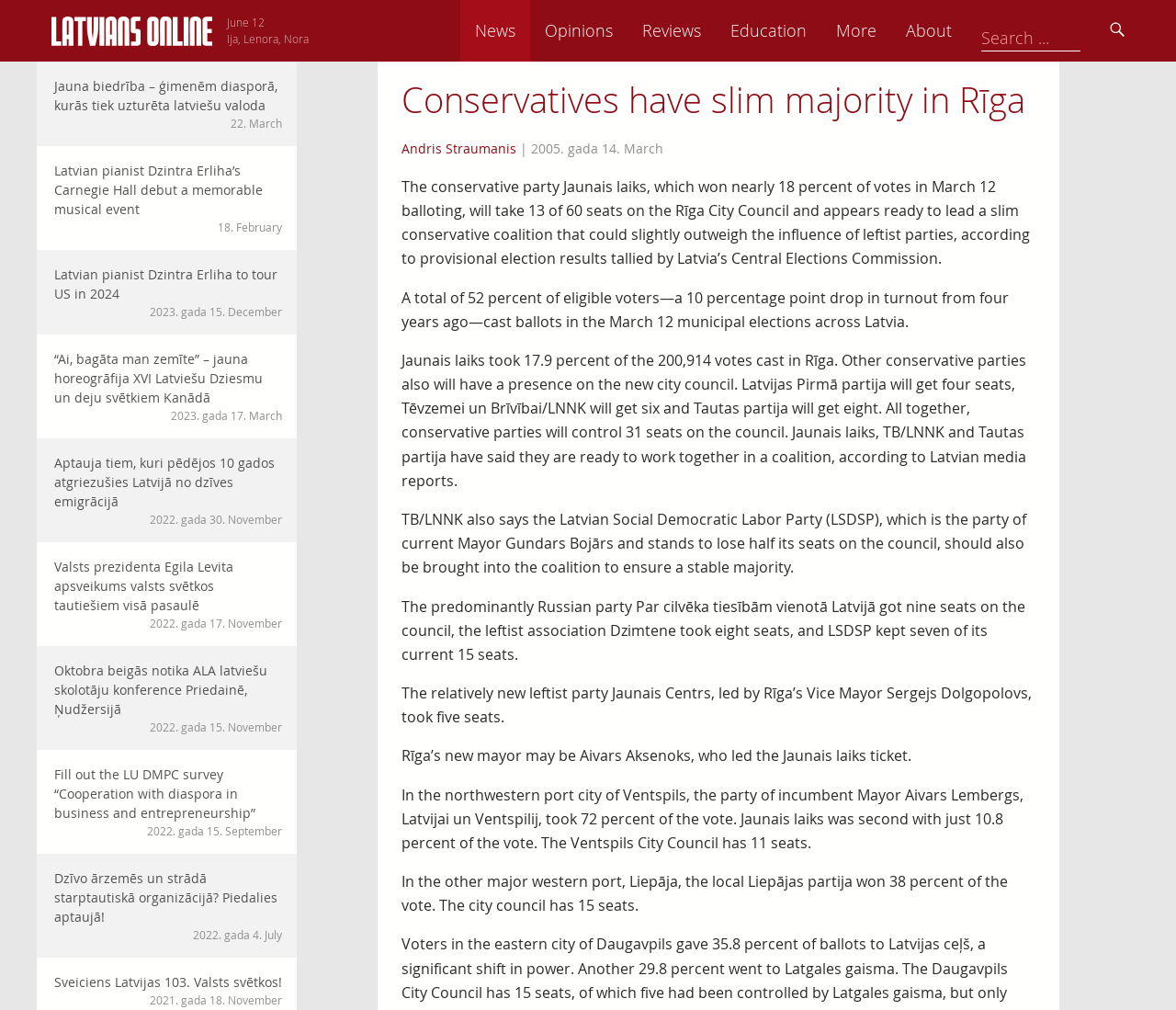Extract the bounding box for the UI element that matches this description: "News".

[0.501, 0.0, 0.56, 0.061]